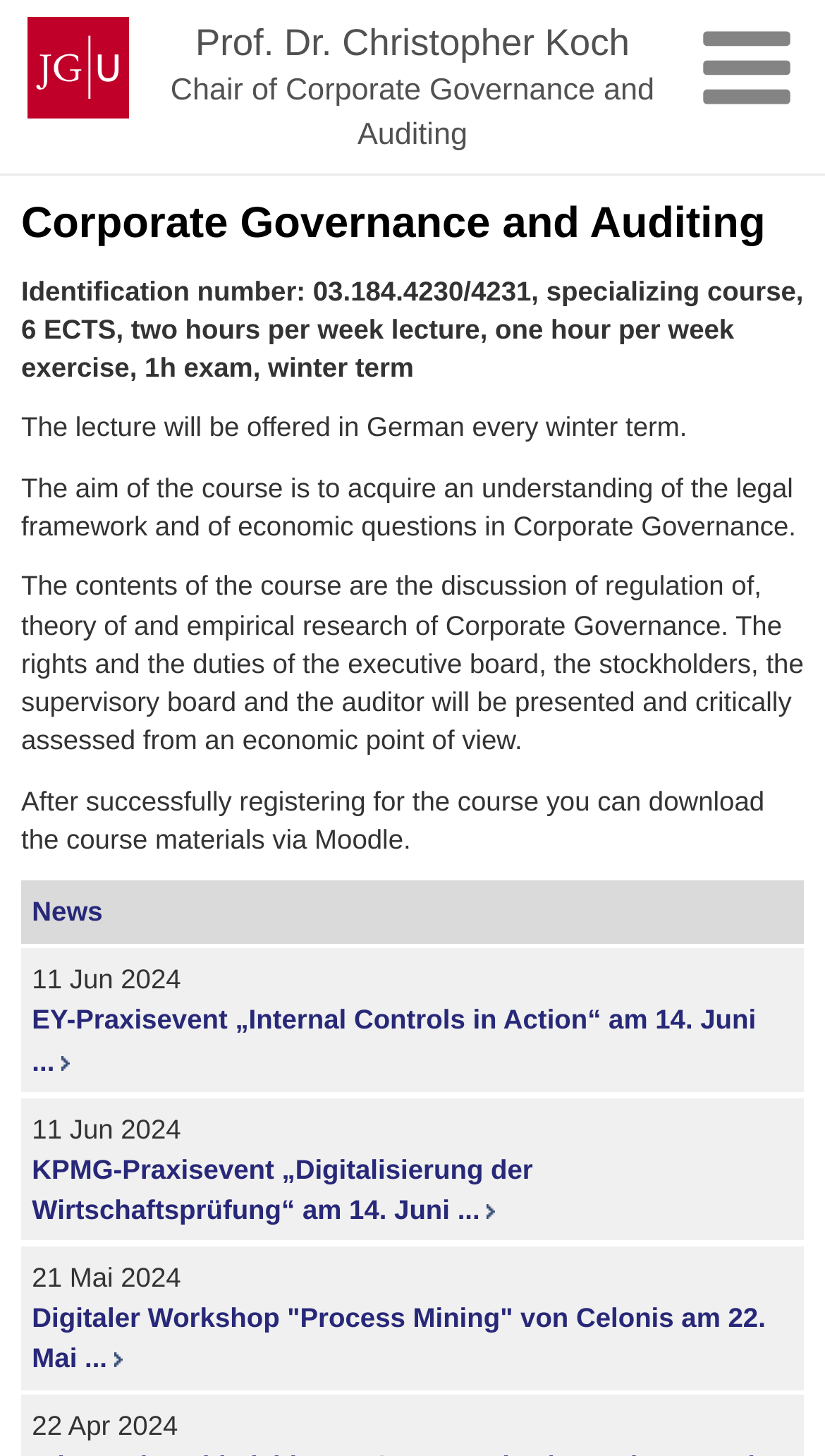Please answer the following question using a single word or phrase: 
What is the topic of the course?

Corporate Governance